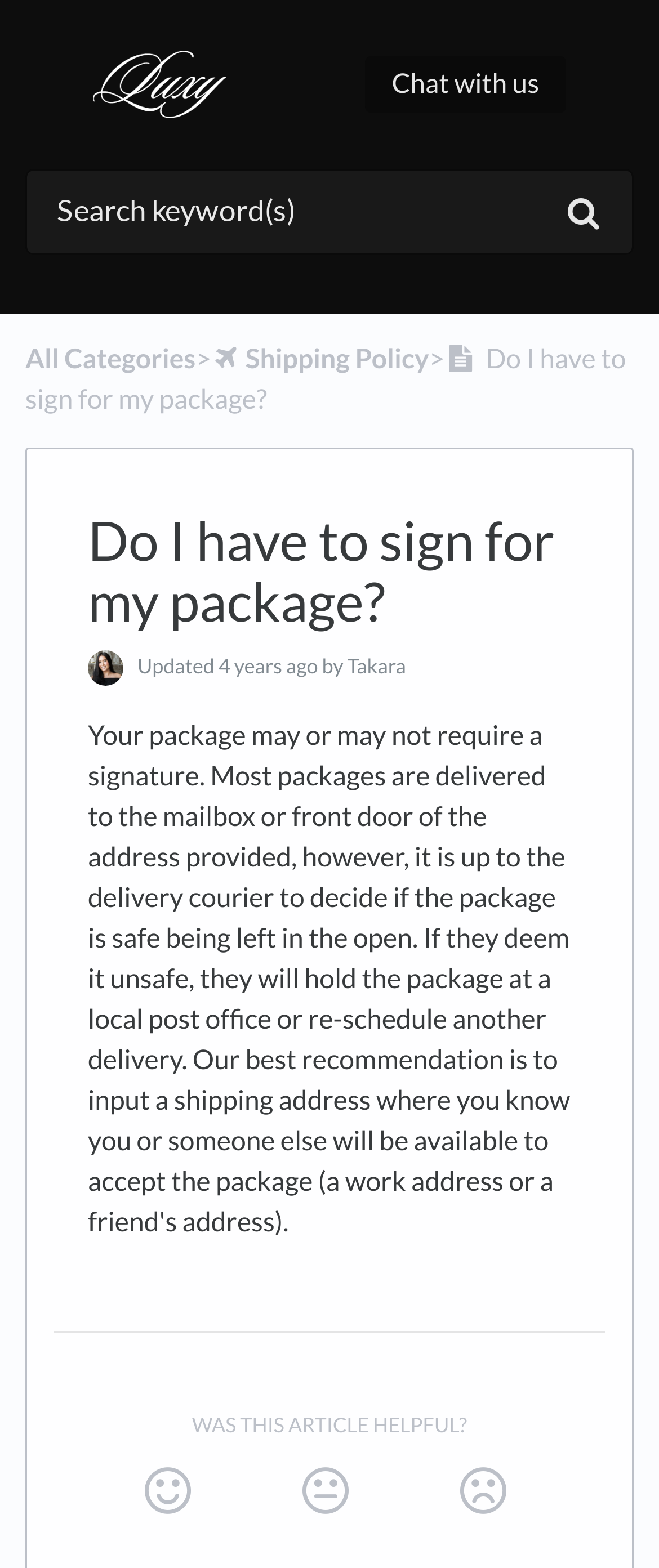Please give a concise answer to this question using a single word or phrase: 
What is the topic of the article?

Signing for packages